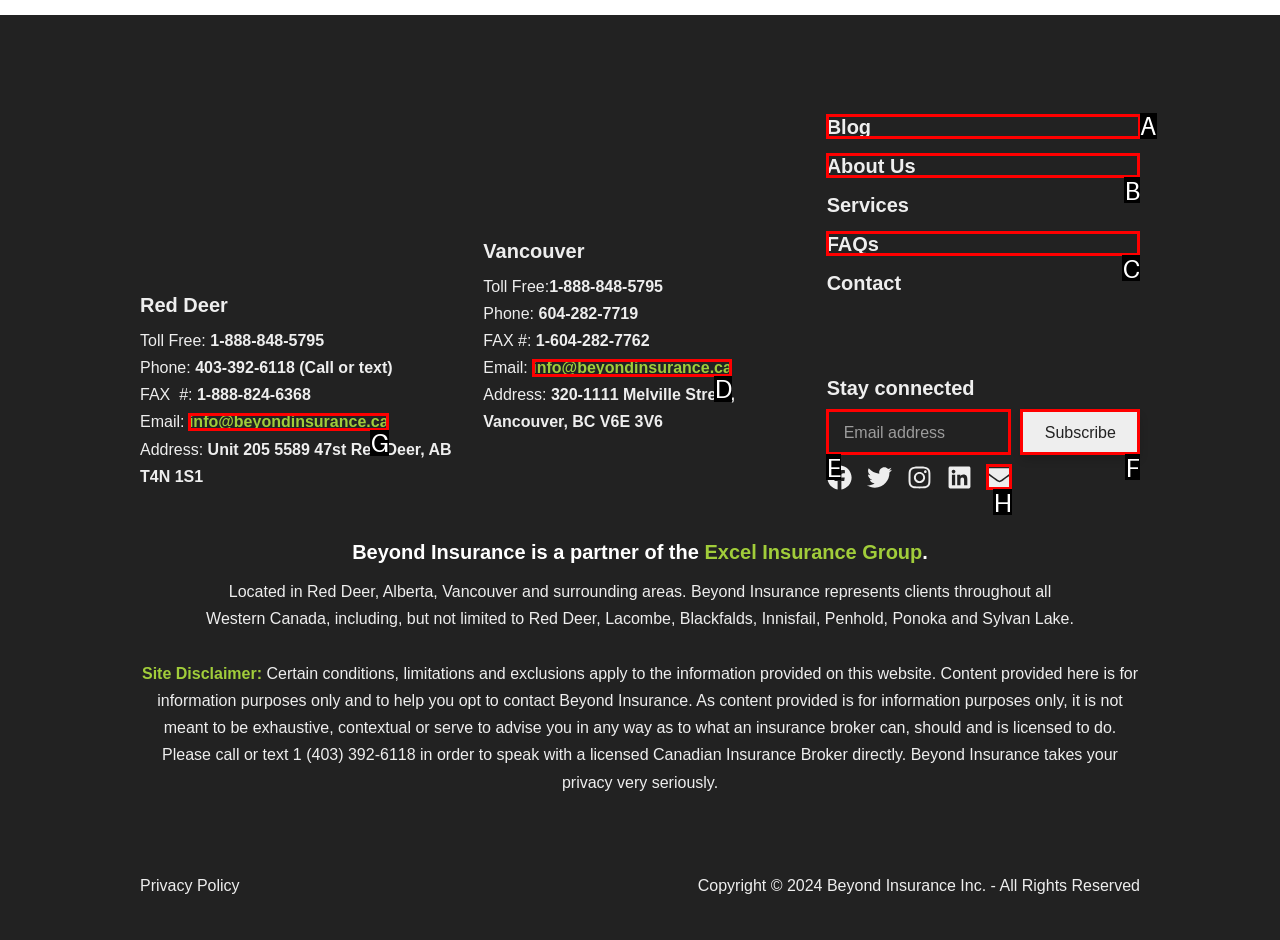Pick the HTML element that should be clicked to execute the task: Click the 'Blog' link
Respond with the letter corresponding to the correct choice.

A